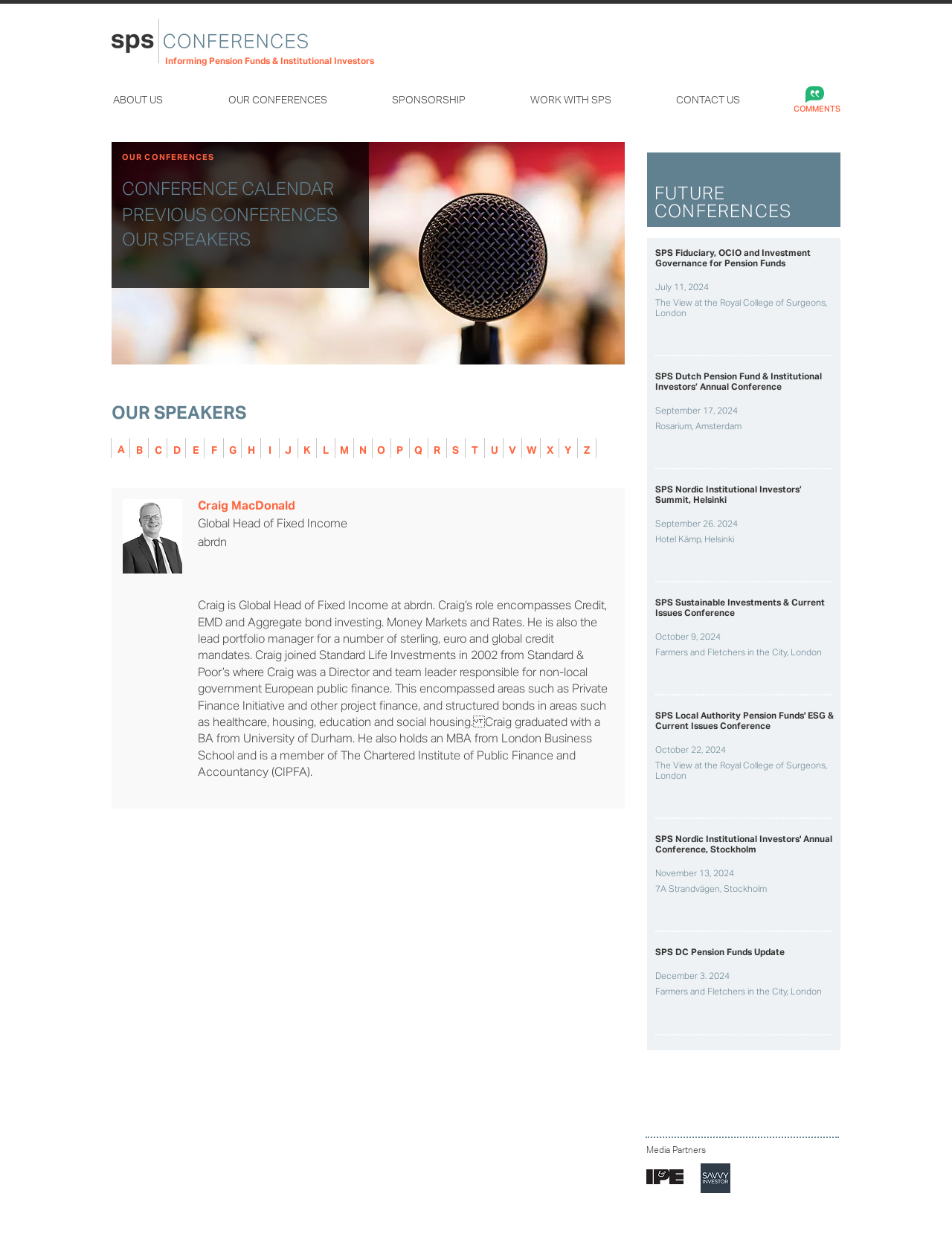Find the bounding box coordinates of the area that needs to be clicked in order to achieve the following instruction: "Read the biography of Craig MacDonald". The coordinates should be specified as four float numbers between 0 and 1, i.e., [left, top, right, bottom].

[0.208, 0.403, 0.31, 0.414]